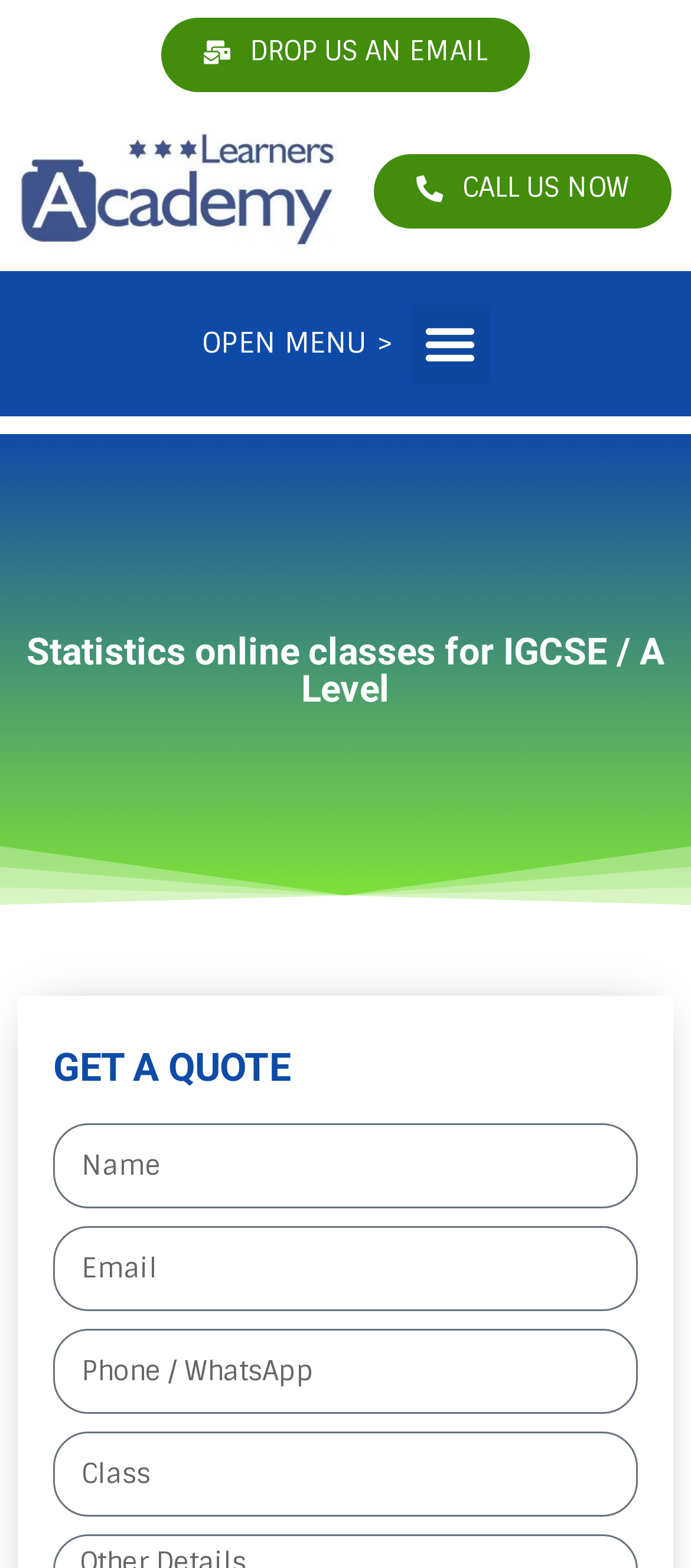Identify the first-level heading on the webpage and generate its text content.

Statistics online classes for IGCSE / A Level